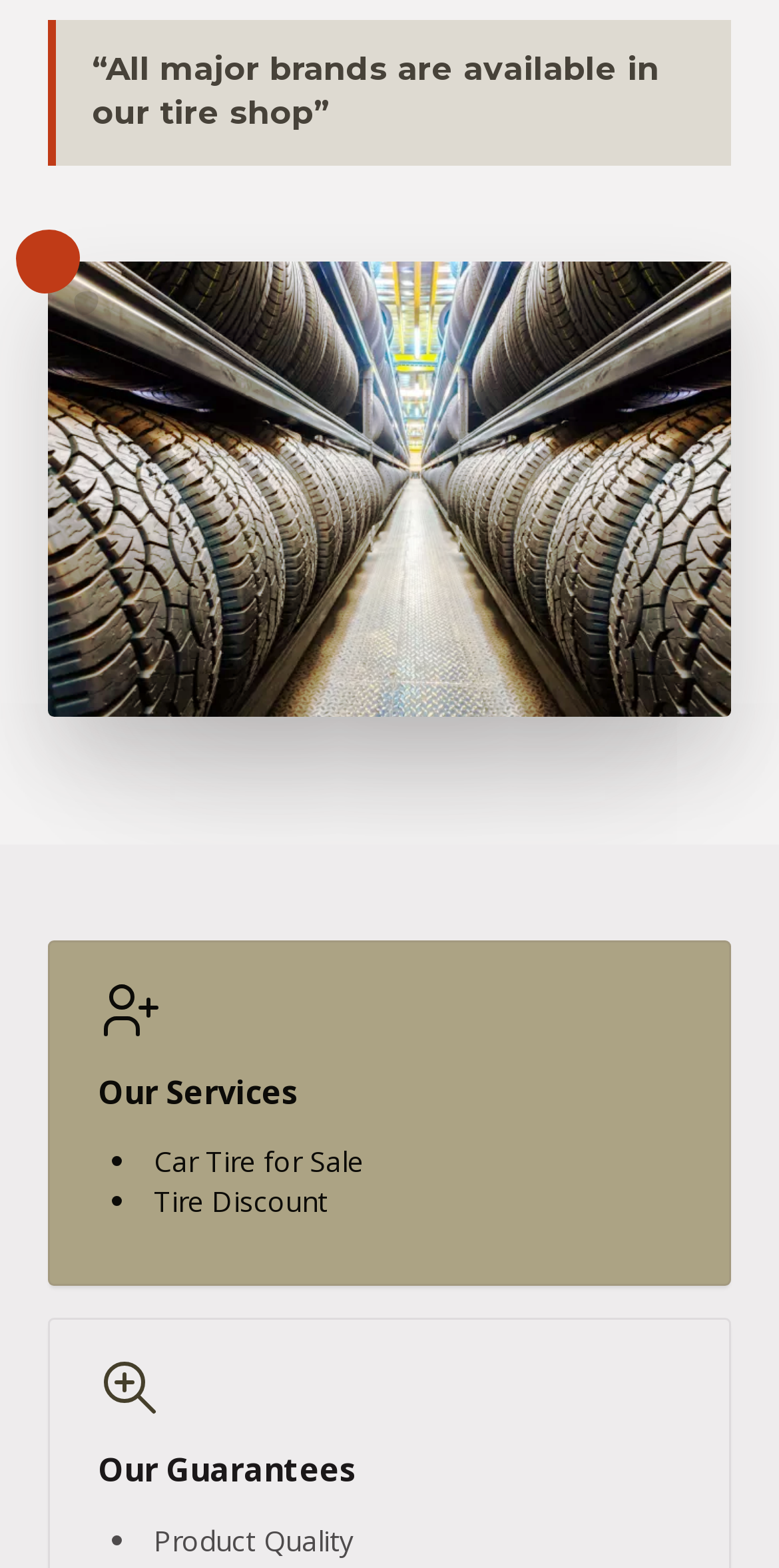Give a one-word or one-phrase response to the question:
What is guaranteed by this garage?

Product Quality